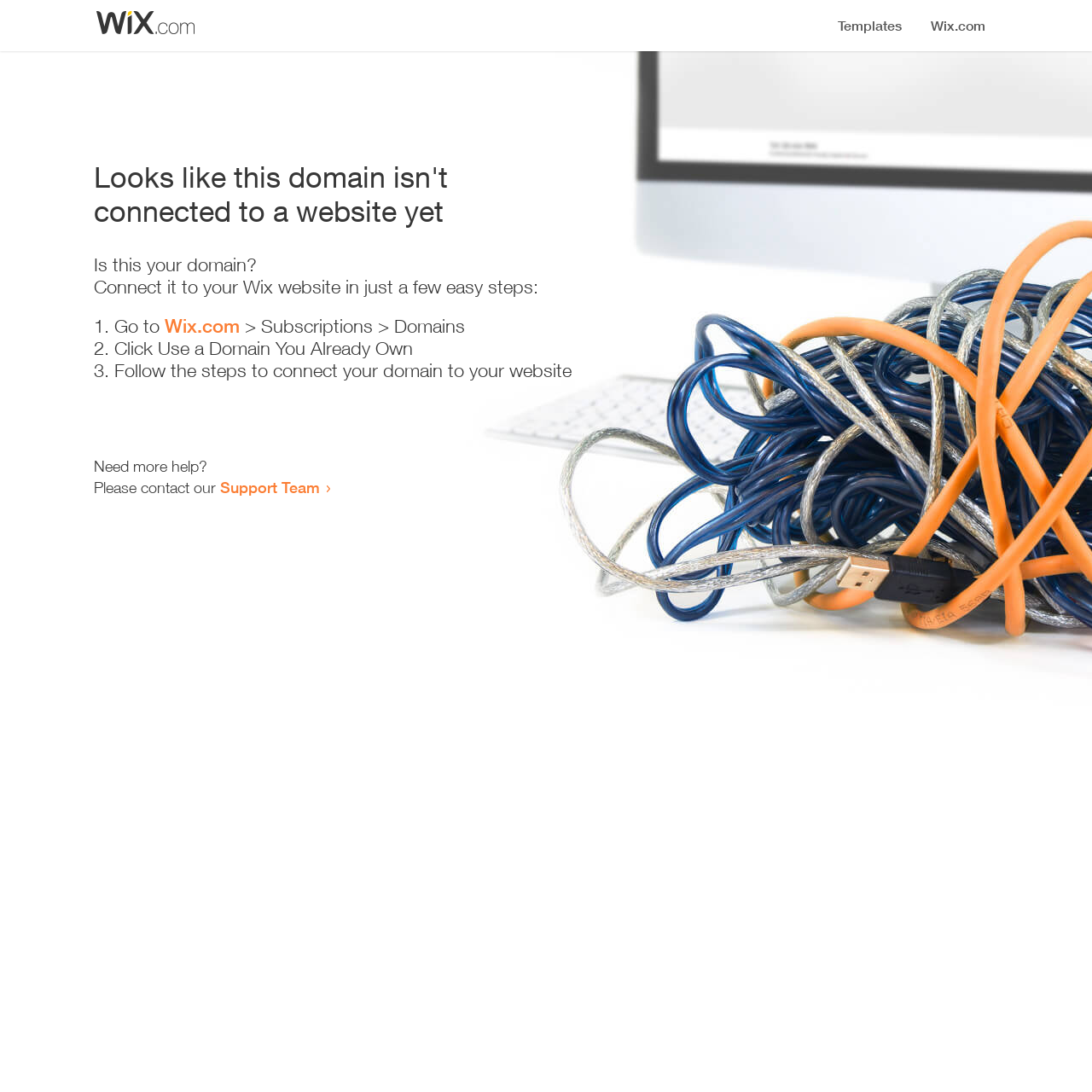Determine the heading of the webpage and extract its text content.

Looks like this domain isn't
connected to a website yet